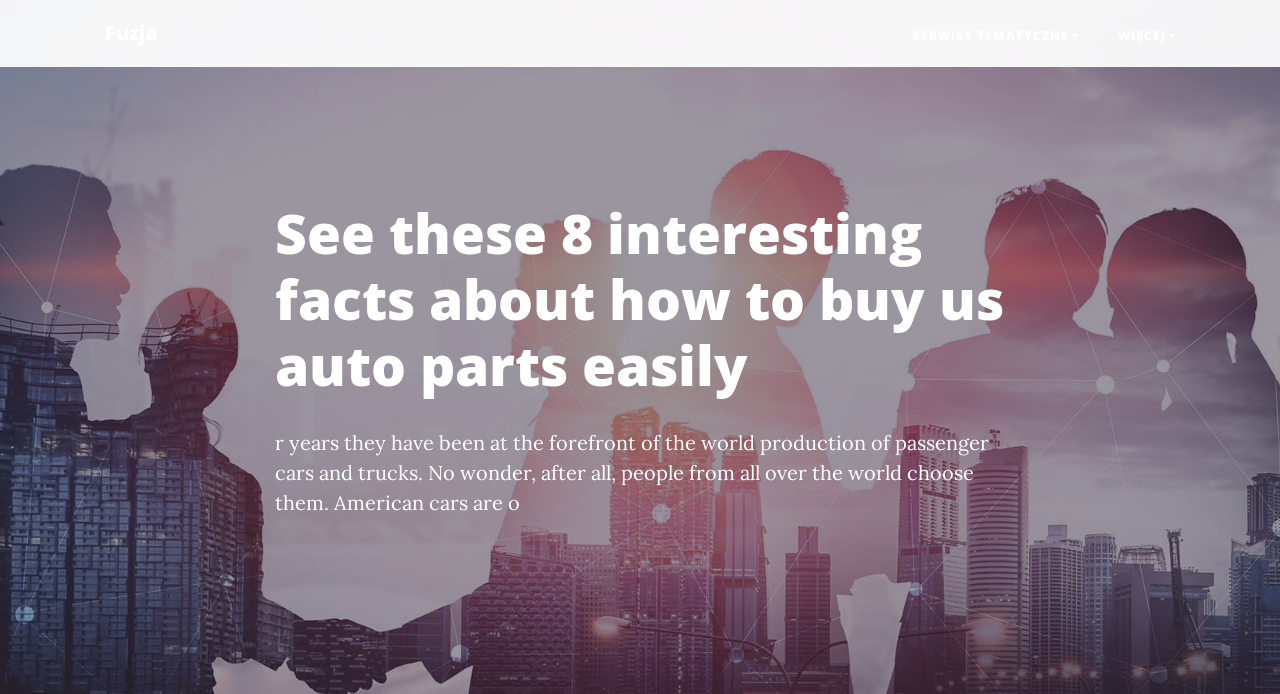Bounding box coordinates are specified in the format (top-left x, top-left y, bottom-right x, bottom-right y). All values are floating point numbers bounded between 0 and 1. Please provide the bounding box coordinate of the region this sentence describes: Fuzja

[0.066, 0.012, 0.138, 0.084]